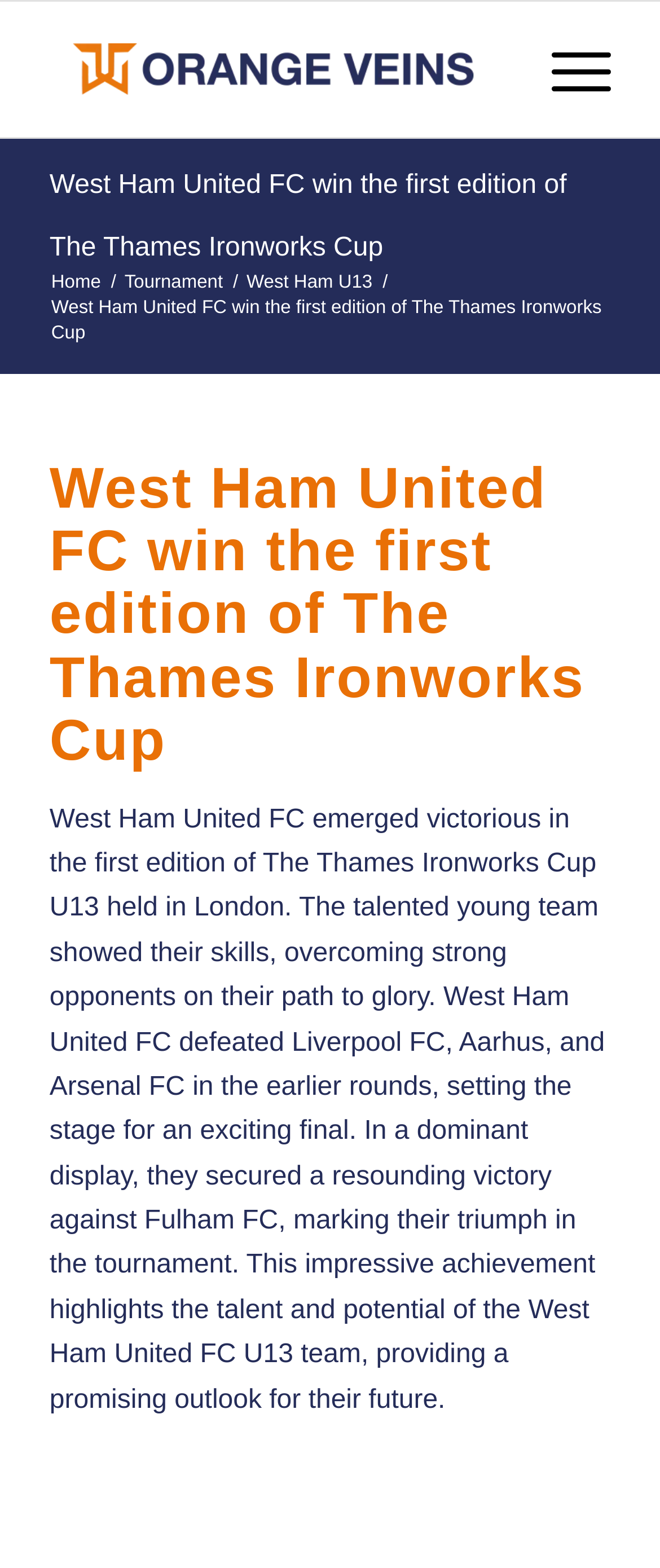Who did West Ham United FC defeat in the final?
Please answer the question with as much detail and depth as you can.

I found this answer by reading the text content of the webpage, which states 'In a dominant display, they secured a resounding victory against Fulham FC, marking their triumph in the tournament.' This sentence mentions the team that West Ham United FC defeated in the final.